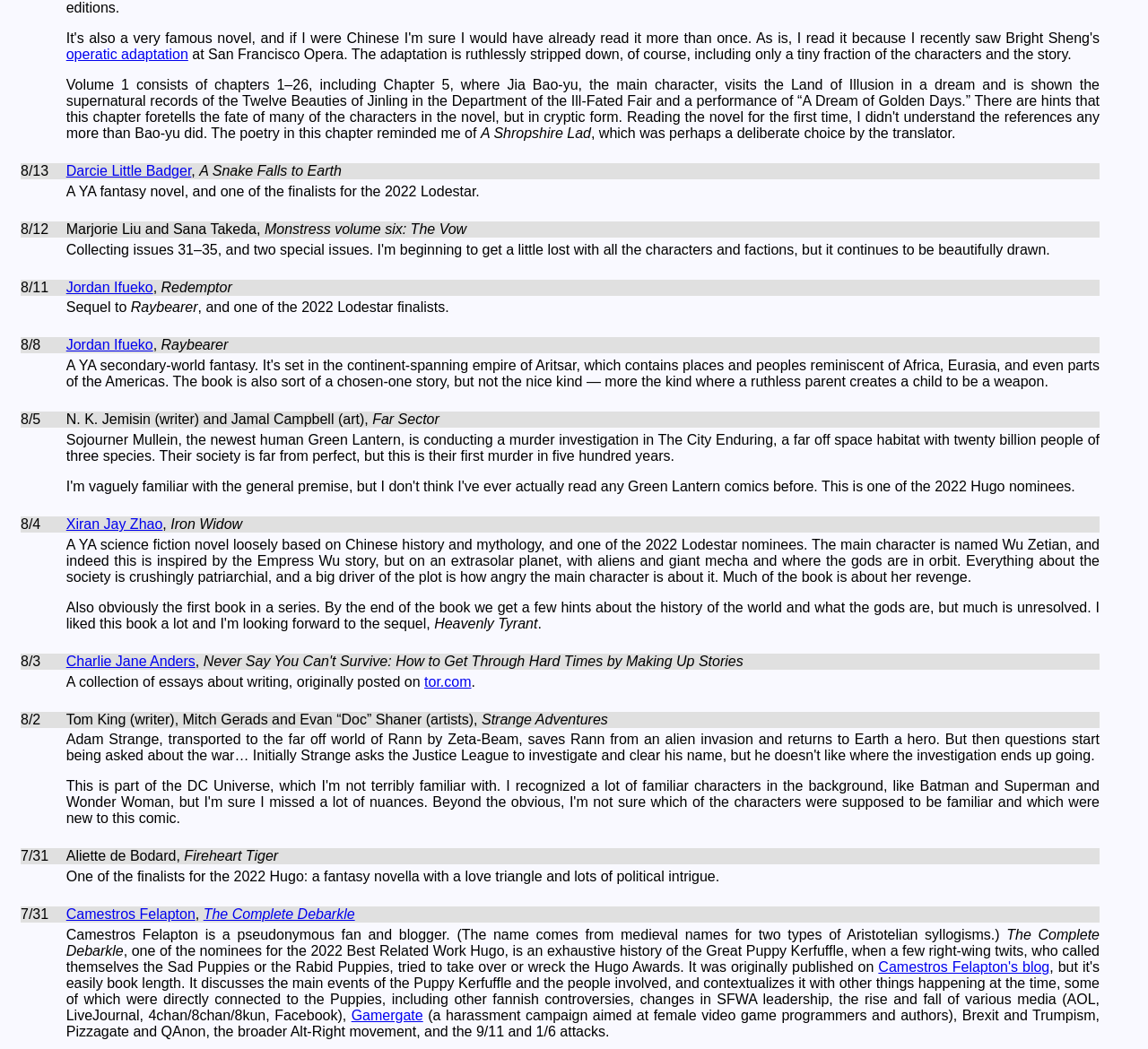What is the title of the book written by Xiran Jay Zhao?
Provide a detailed answer to the question using information from the image.

I found the heading '8/4 Xiran Jay Zhao, Iron Widow' on the webpage, which indicates that Iron Widow is the title of the book written by Xiran Jay Zhao.